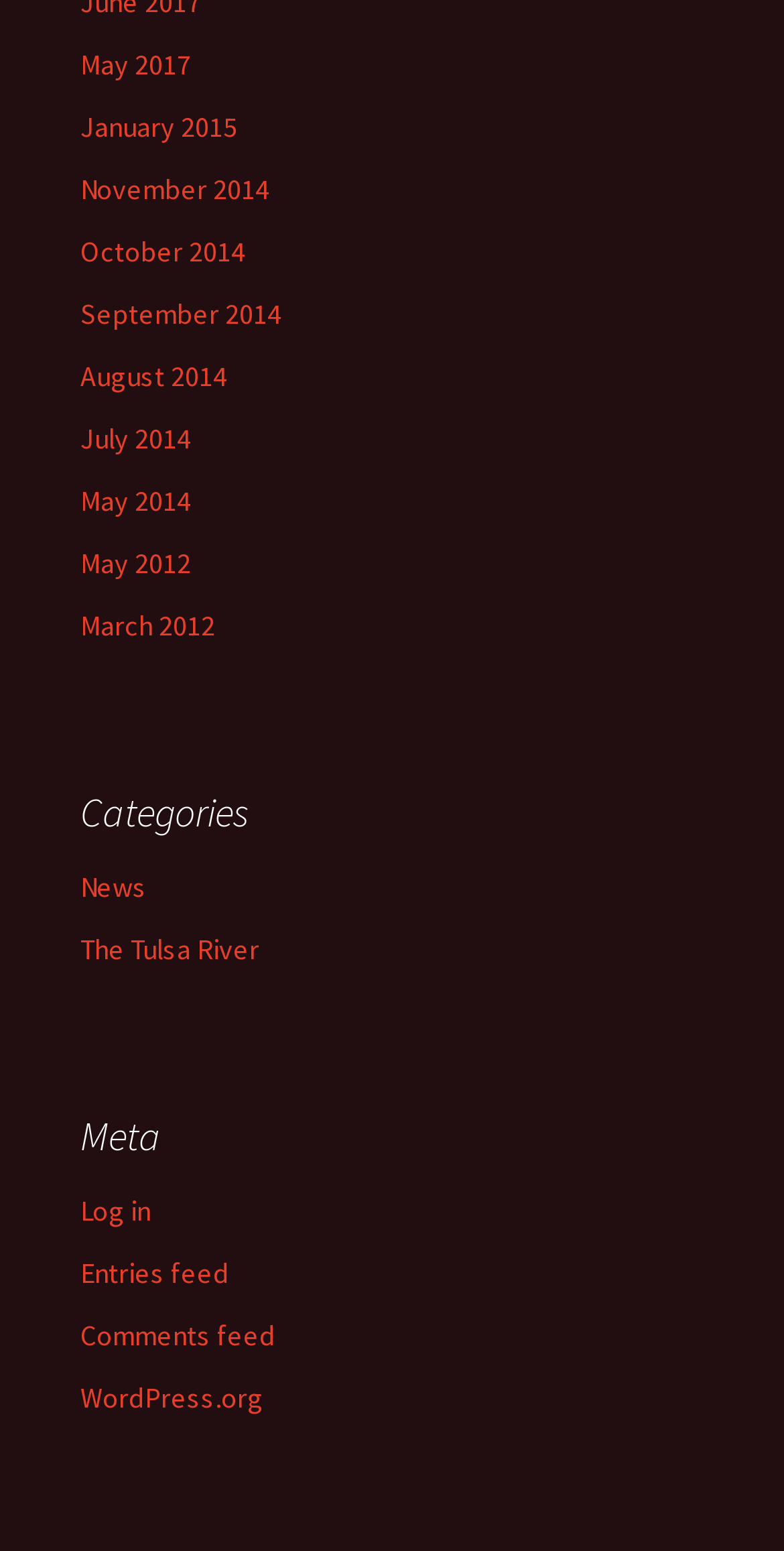Please find the bounding box coordinates of the element that needs to be clicked to perform the following instruction: "Visit WordPress.org". The bounding box coordinates should be four float numbers between 0 and 1, represented as [left, top, right, bottom].

[0.103, 0.889, 0.336, 0.912]